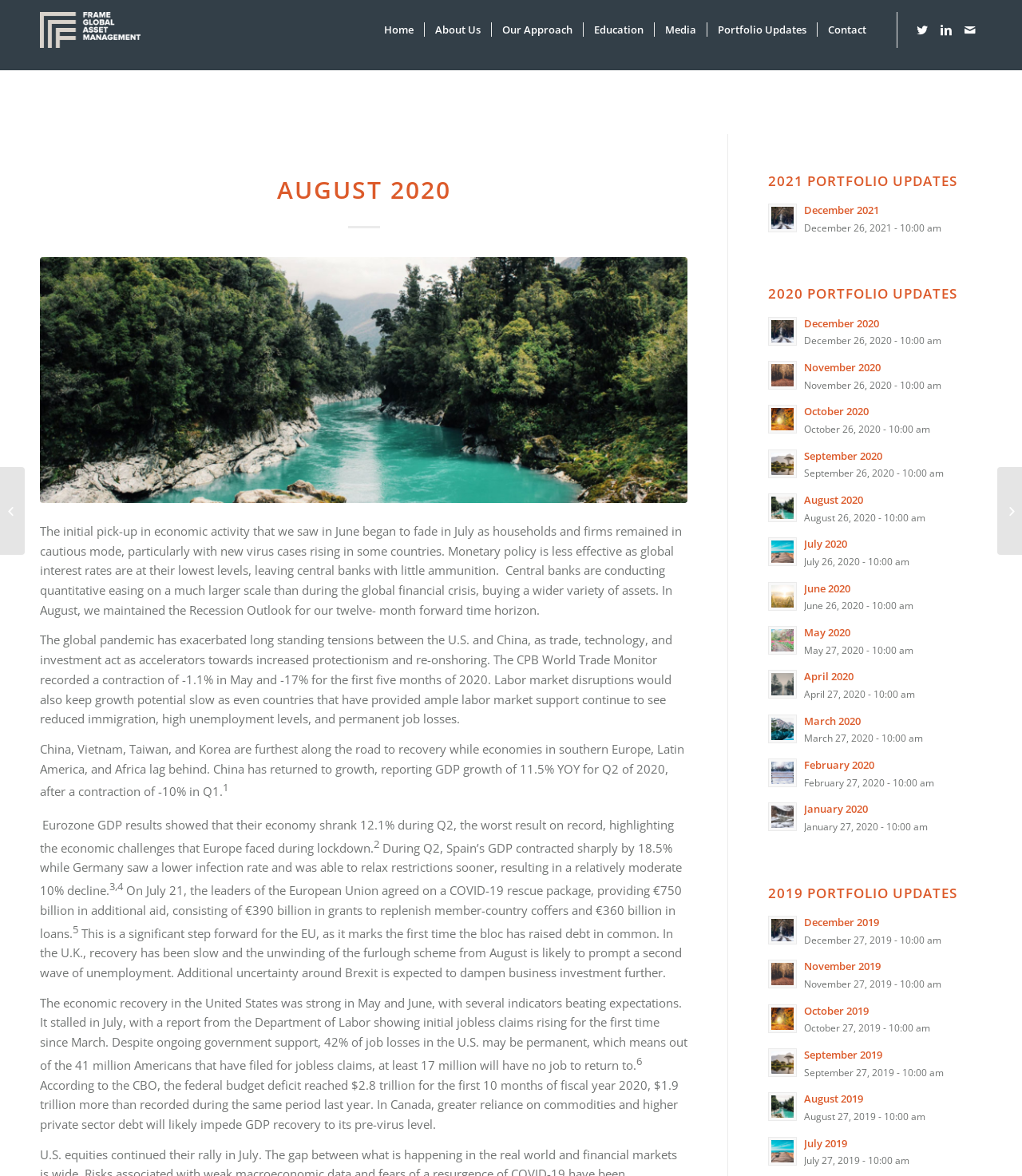Use a single word or phrase to answer this question: 
What is the purpose of the links on the right side of the page?

Portfolio updates